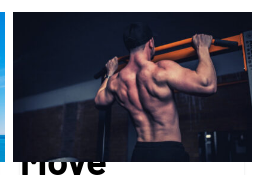What is the purpose of this exercise?
Please look at the screenshot and answer in one word or a short phrase.

Comprehensive strength and fitness development